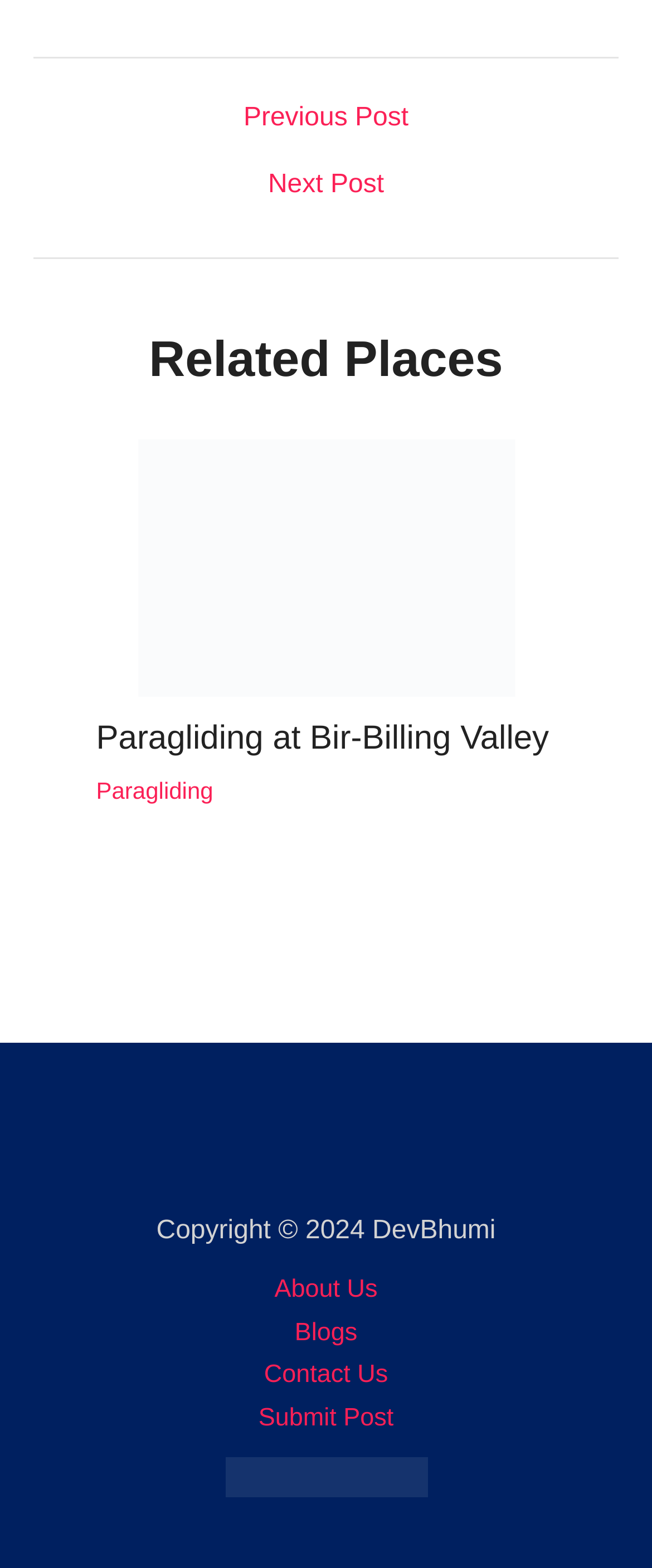Answer the following query concisely with a single word or phrase:
What is the copyright year?

2024